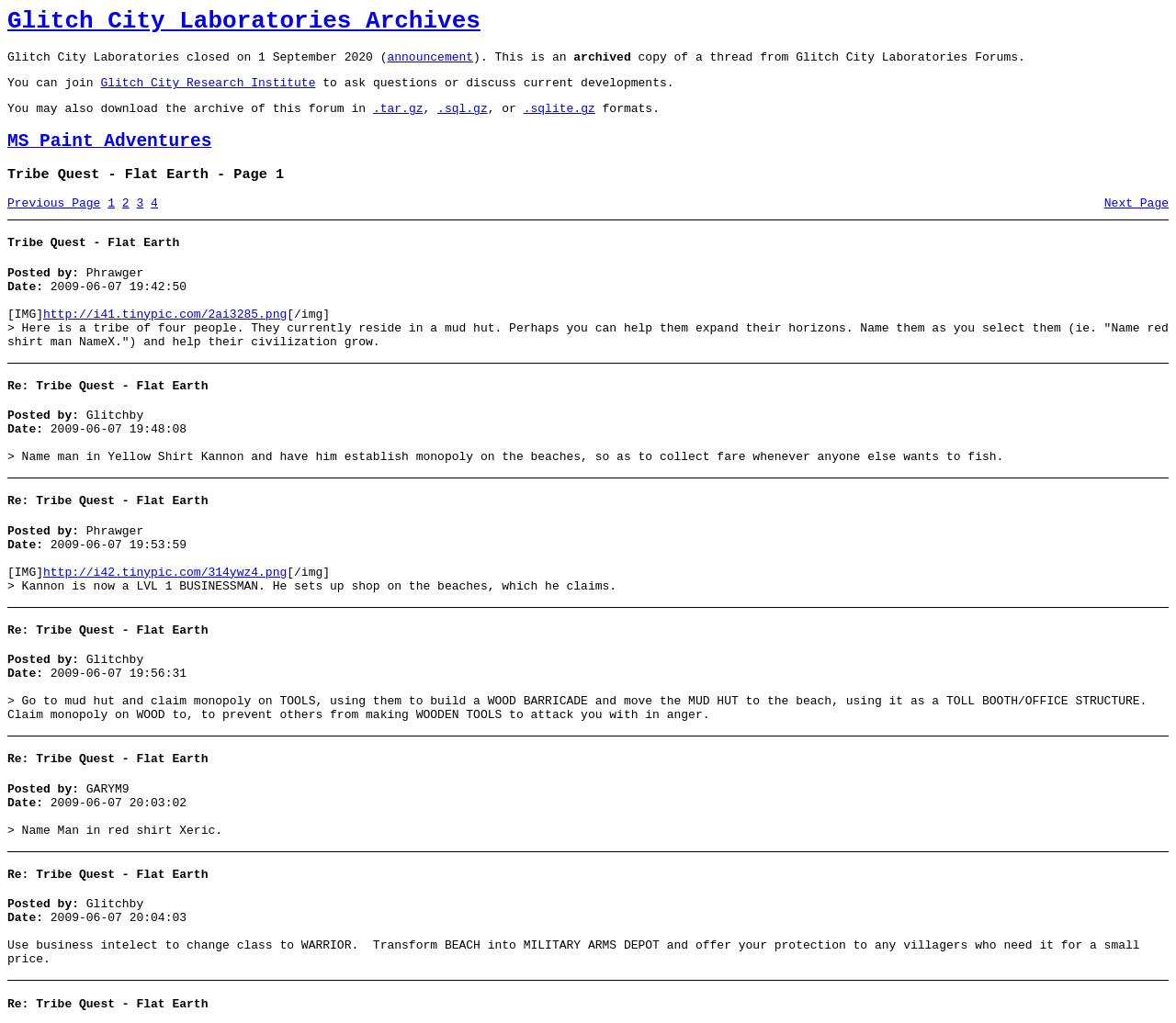Construct a comprehensive caption that outlines the webpage's structure and content.

The webpage is an archived thread from Glitch City Laboratories Forums, specifically from the "Tribe Quest - Flat Earth" topic. At the top, there is a heading "Glitch City Laboratories Archives" with a link to the archives. Below it, there is a notification that Glitch City Laboratories closed on September 1, 2020, with a link to the announcement.

Underneath, there is a brief introduction to the archived thread, stating that it is a copy of a thread from Glitch City Laboratories Forums. There are also links to join the Glitch City Research Institute to ask questions or discuss current developments, as well as options to download the archive of the forum in various formats.

The main content of the webpage is divided into multiple articles, each representing a post in the thread. The first article has a heading "Tribe Quest - Flat Earth" and contains an image, followed by a description of the tribe and an invitation to help them expand their horizons.

The subsequent articles are responses to the initial post, each with a heading "Re: Tribe Quest - Flat Earth" and containing the username and date of the poster. The responses discuss the tribe's development, with suggestions on how to expand their territory, establish monopolies, and build structures. There are a total of 5 articles, each with a similar structure and content.

At the bottom of the page, there are navigation links to previous and next pages, as well as numbered links to specific pages.